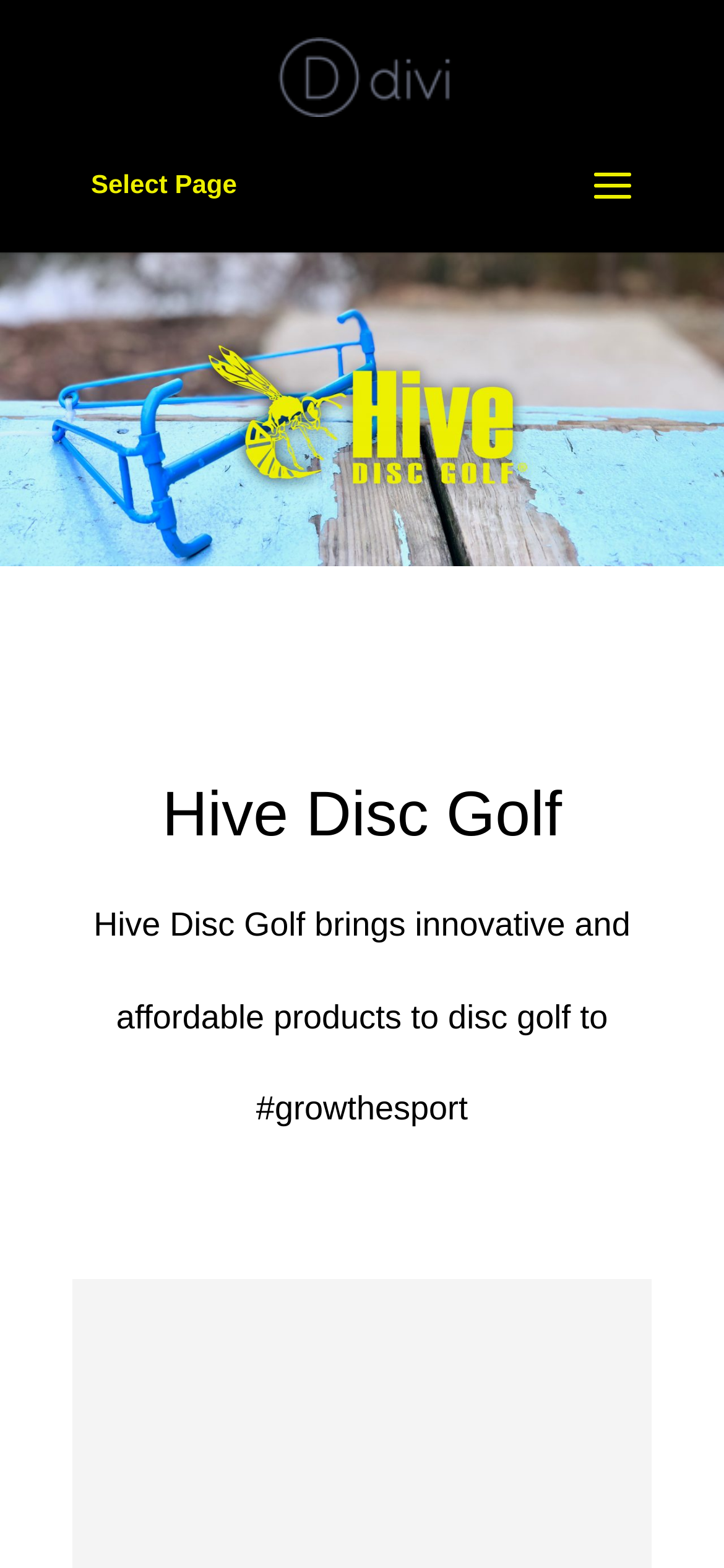Offer a detailed account of what is visible on the webpage.

The webpage is about Hive Disc Golf, a brand that aims to make disc golf more accessible to millions of new players worldwide. At the top-left corner, there is a link and an image, both labeled "Hive Disc Golf", which likely serve as the website's logo. 

Below the logo, there is a dropdown menu labeled "Select Page" at the top-center of the page. 

Further down, there is a horizontal navigation bar that spans the entire width of the page, containing an image that stretches from the left edge to the right edge. 

The main content of the page is divided into two sections. The first section is a heading that reads "Hive Disc Golf", positioned at the top-center of the page. The second section is another heading that elaborates on the brand's mission, stating "Hive Disc Golf brings innovative and affordable products to disc golf to #growthesport". This section is located below the first heading, still at the center of the page.